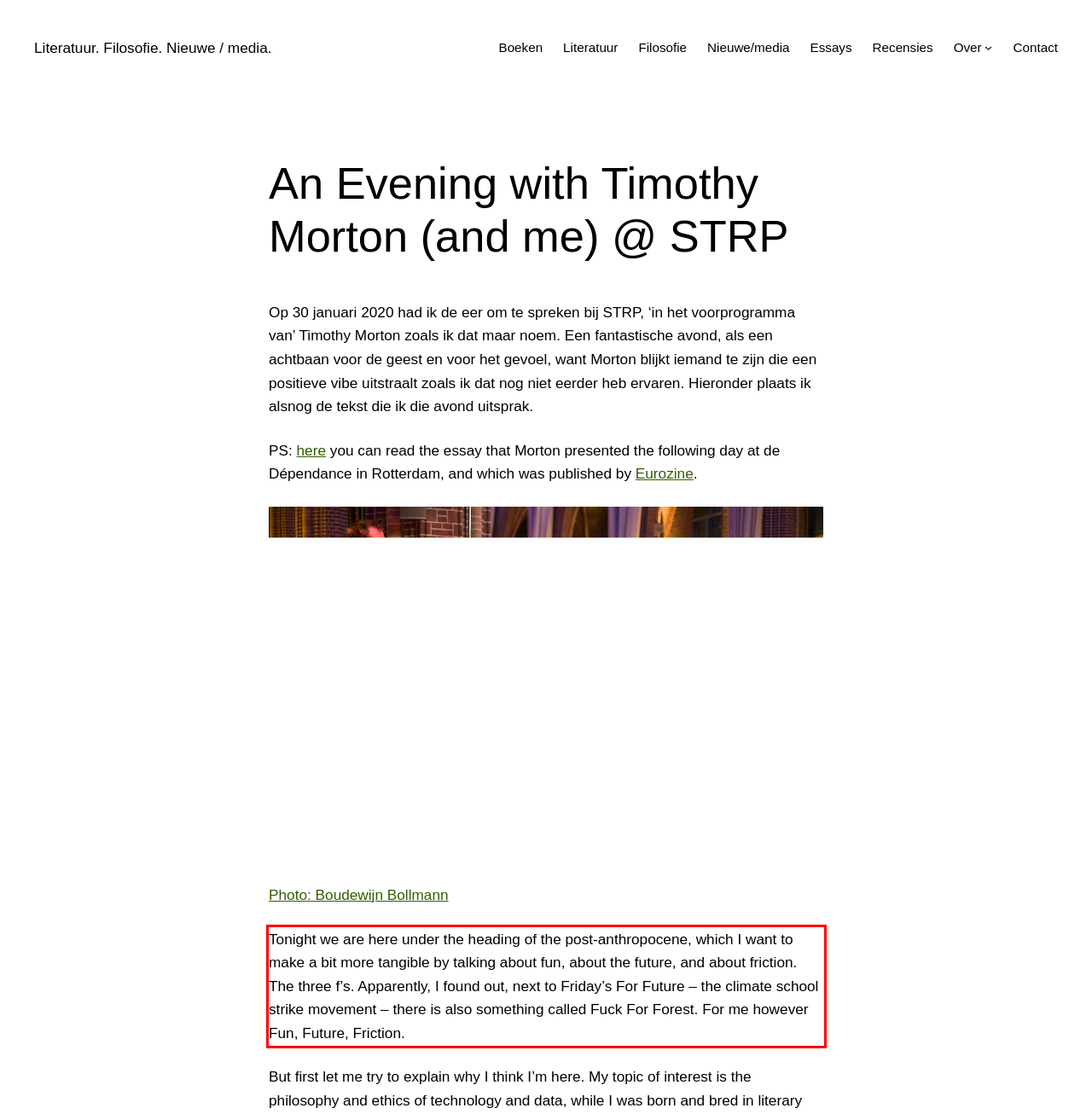You are provided with a screenshot of a webpage that includes a UI element enclosed in a red rectangle. Extract the text content inside this red rectangle.

Tonight we are here under the heading of the post-anthropocene, which I want to make a bit more tangible by talking about fun, about the future, and about friction. The three f’s. Apparently, I found out, next to Friday’s For Future – the climate school strike movement – there is also something called Fuck For Forest. For me however Fun, Future, Friction.